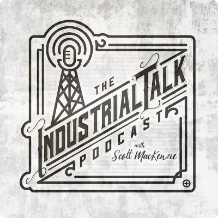Please analyze the image and provide a thorough answer to the question:
What is the style of the typography?

The title, 'The Industrial Talk Podcast,' is prominently displayed in bold, stylized typography, which is surrounded by decorative elements that reflect a dynamic industrial theme.